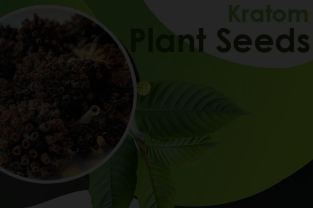Provide a comprehensive description of the image.

The image prominently features kratom plant seeds, showcasing their unique appearance. A circular inset highlights the seeds, which are small and dark, surrounded by a soft, natural background. Overlayed on a vibrant green gradient, the text "Kratom Plant Seeds" clearly labels the image, emphasizing the topic of the content. The combination of the seeds and the leafy backdrop signifies the plant's growth potential and connection to nature, making it a visually appealing representation for those interested in cultivating their own kratom. This image serves as an introduction to relevant insights about growing kratom, inviting readers to explore further.